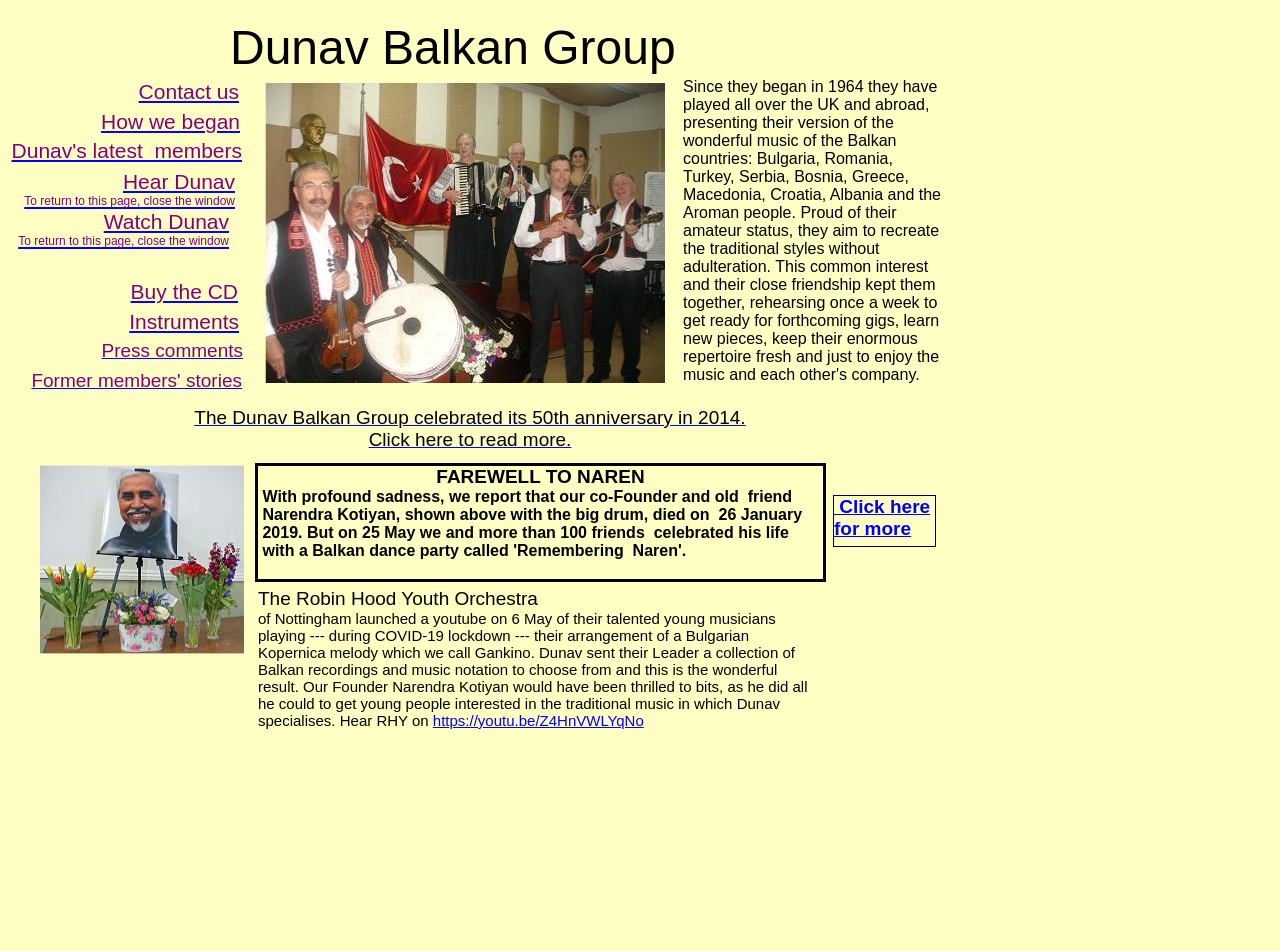Identify the bounding box coordinates of the part that should be clicked to carry out this instruction: "Buy the CD".

[0.094, 0.294, 0.186, 0.32]